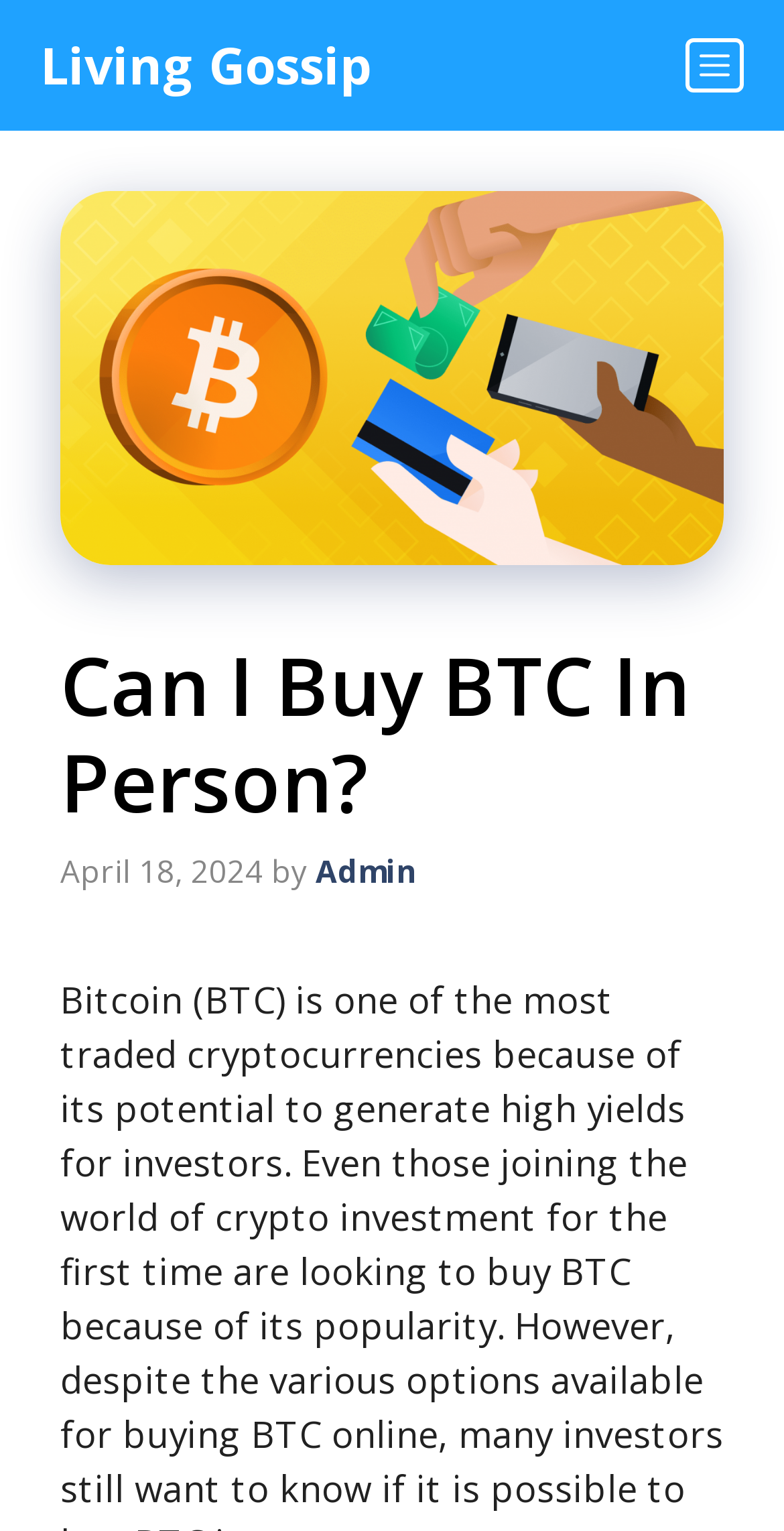Provide a comprehensive description of the webpage.

The webpage is about buying Bitcoin in person, with a focus on its potential for generating high yields for investors. At the top of the page, there is a primary navigation bar that spans the entire width, containing a link to "Living Gossip" on the left and a "Menu" button on the right. 

Below the navigation bar, there is a main content section that occupies most of the page. This section is headed by a title "Can I Buy BTC In Person?" which is prominently displayed. Directly below the title, there is a timestamp indicating that the content was published on April 18, 2024, followed by the author's name, "Admin", which is a clickable link.